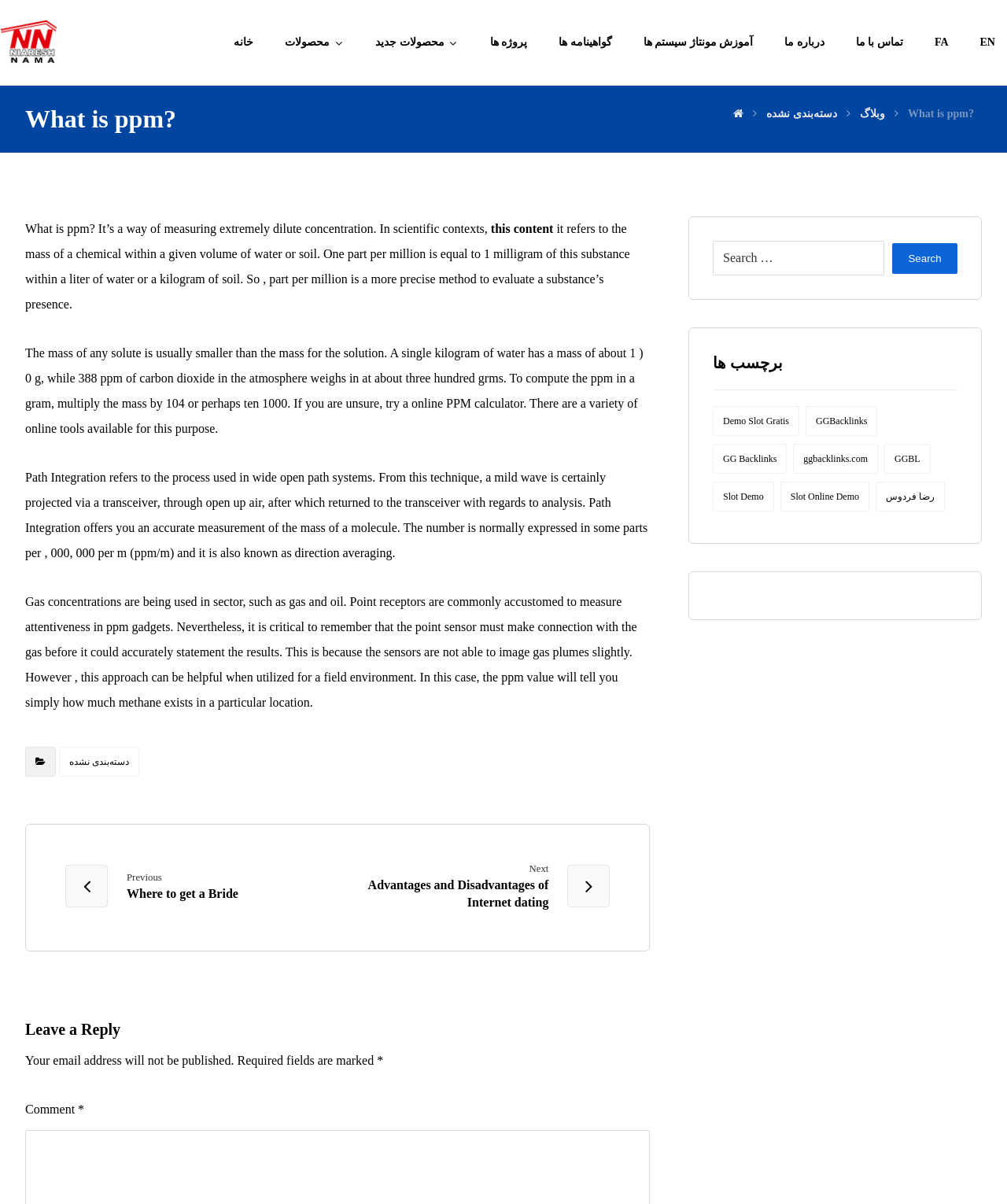Give a short answer using one word or phrase for the question:
What is ppm?

A way of measuring extremely dilute concentration